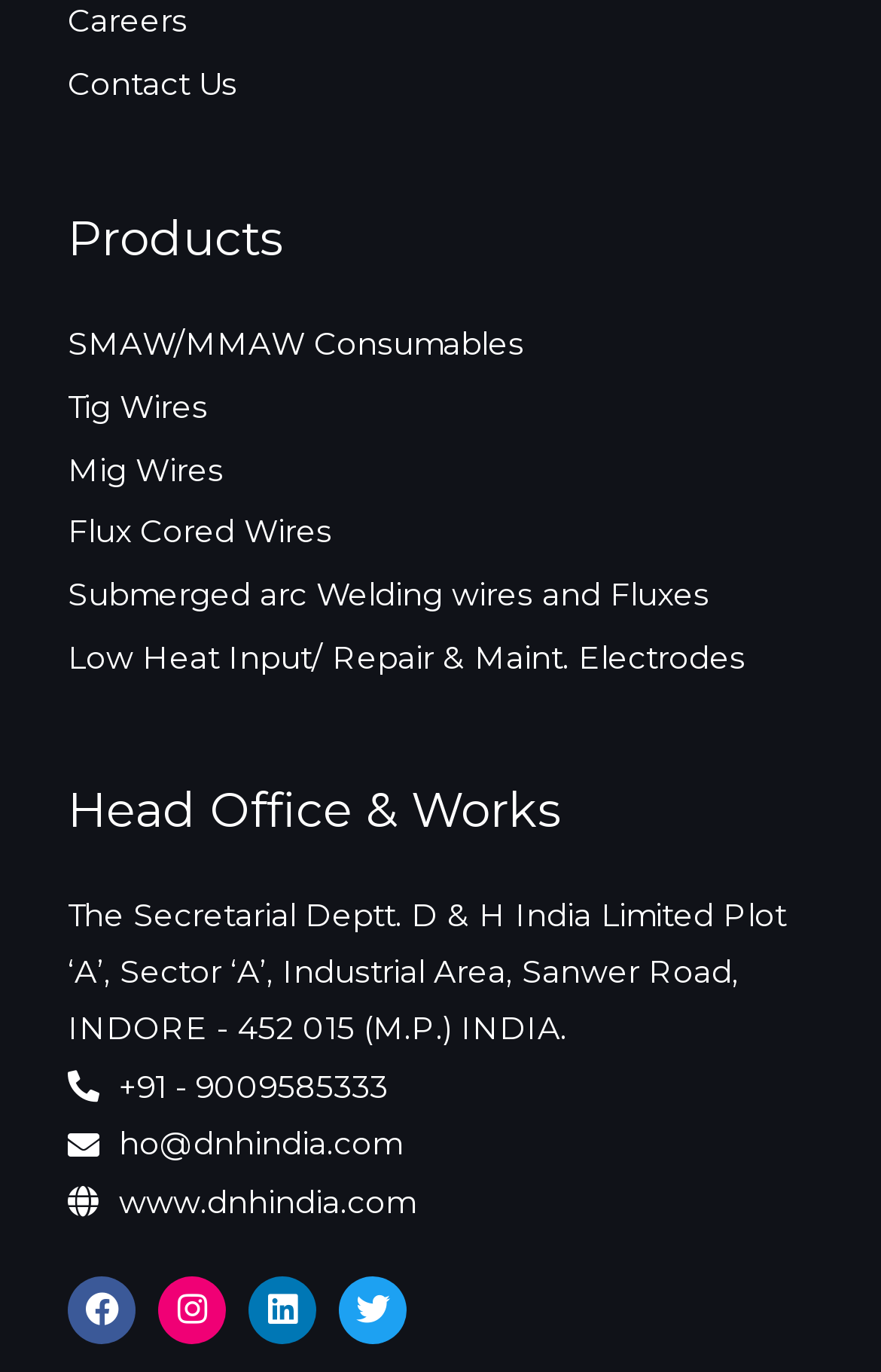Highlight the bounding box coordinates of the element that should be clicked to carry out the following instruction: "Contact us". The coordinates must be given as four float numbers ranging from 0 to 1, i.e., [left, top, right, bottom].

[0.077, 0.04, 0.923, 0.085]